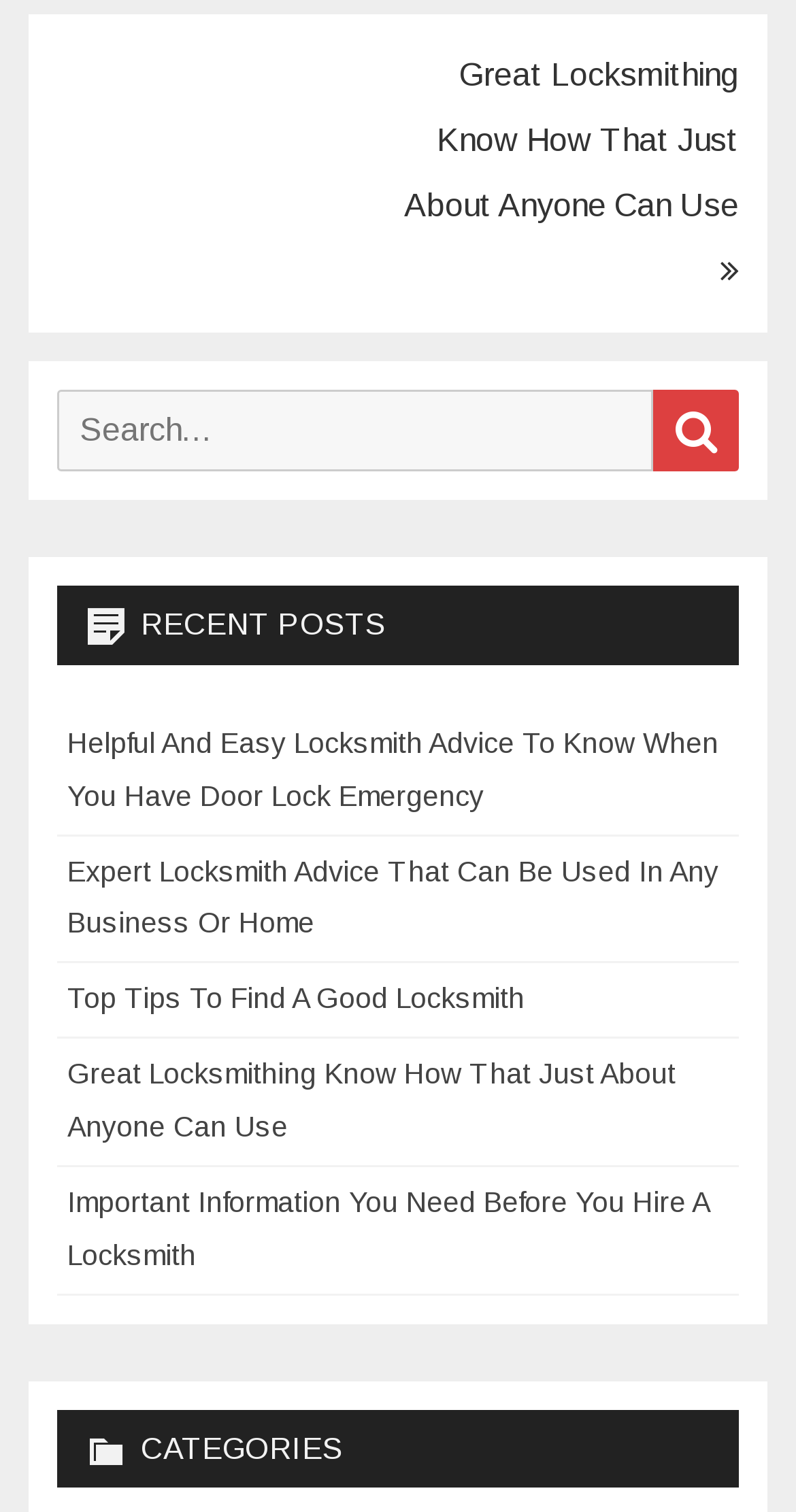How many recent posts are listed on the webpage?
Answer briefly with a single word or phrase based on the image.

5